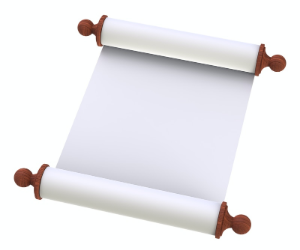What is the scroll secured by?
Using the visual information from the image, give a one-word or short-phrase answer.

Wooden ends